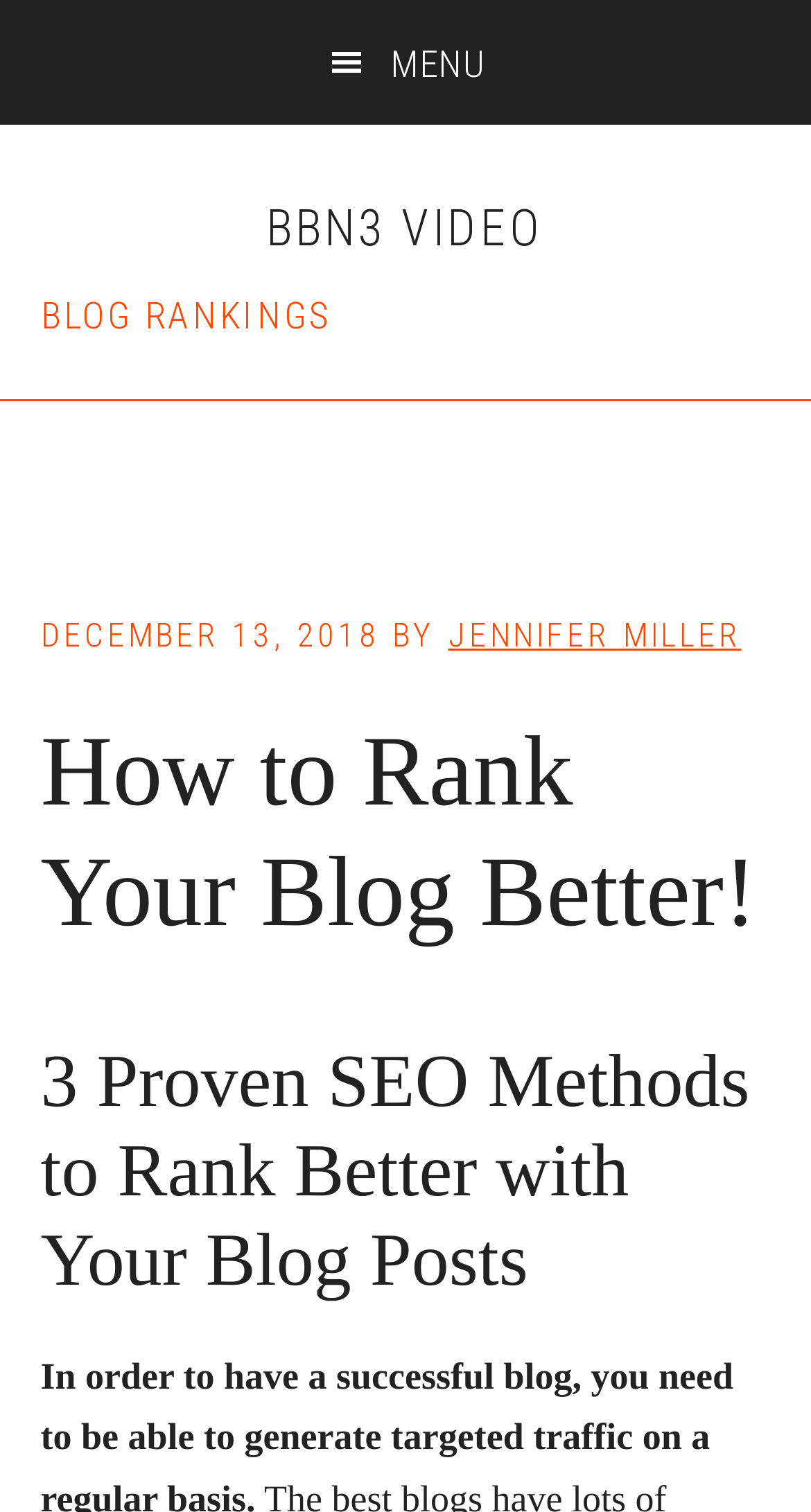Using the image as a reference, answer the following question in as much detail as possible:
What is the second blog post section about?

I found the title of the second blog post section by looking at the second heading element, which contains the static text '3 Proven SEO Methods to Rank Better with Your Blog Posts'.